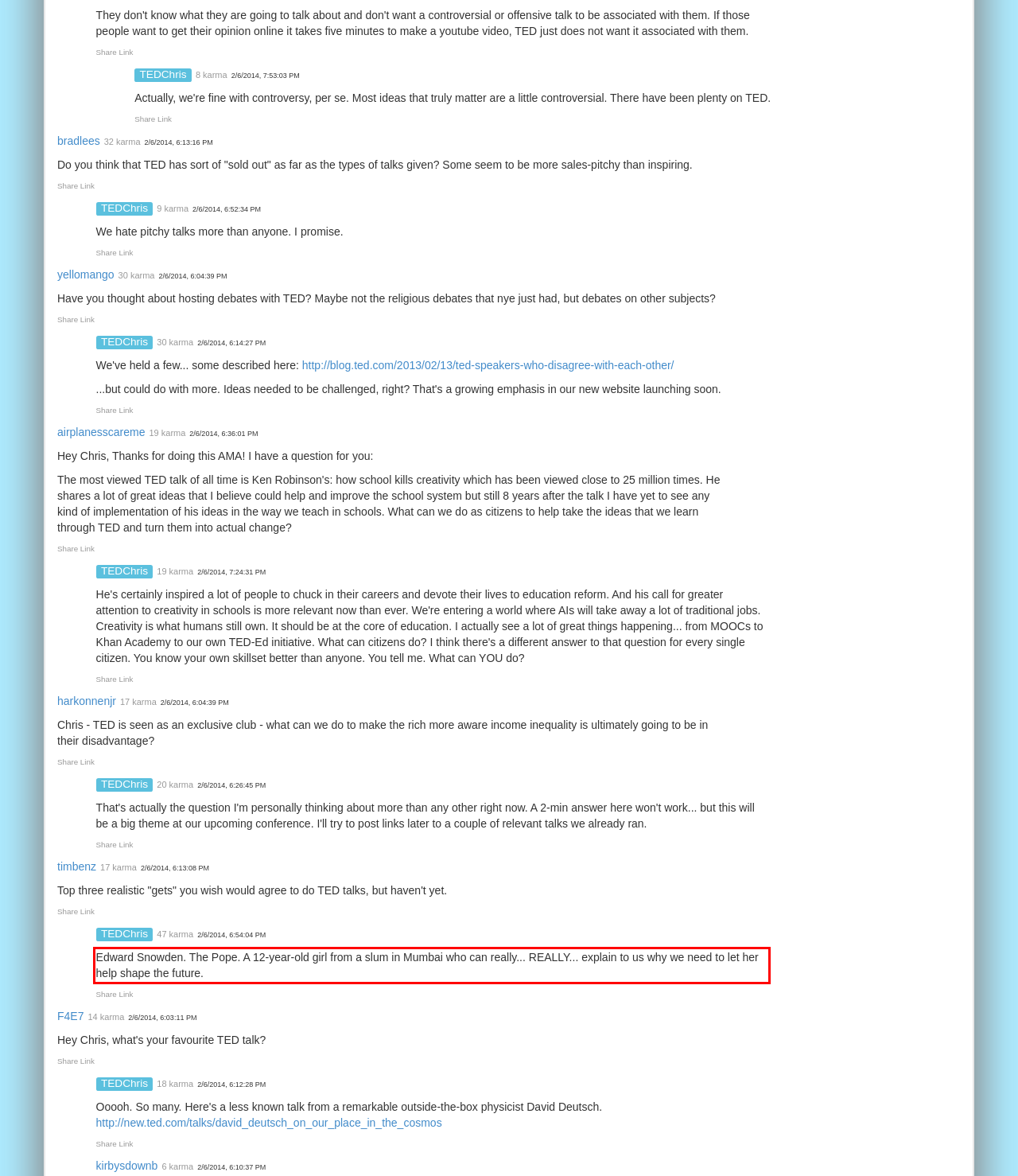You are provided with a screenshot of a webpage that includes a red bounding box. Extract and generate the text content found within the red bounding box.

Edward Snowden. The Pope. A 12-year-old girl from a slum in Mumbai who can really... REALLY... explain to us why we need to let her help shape the future.